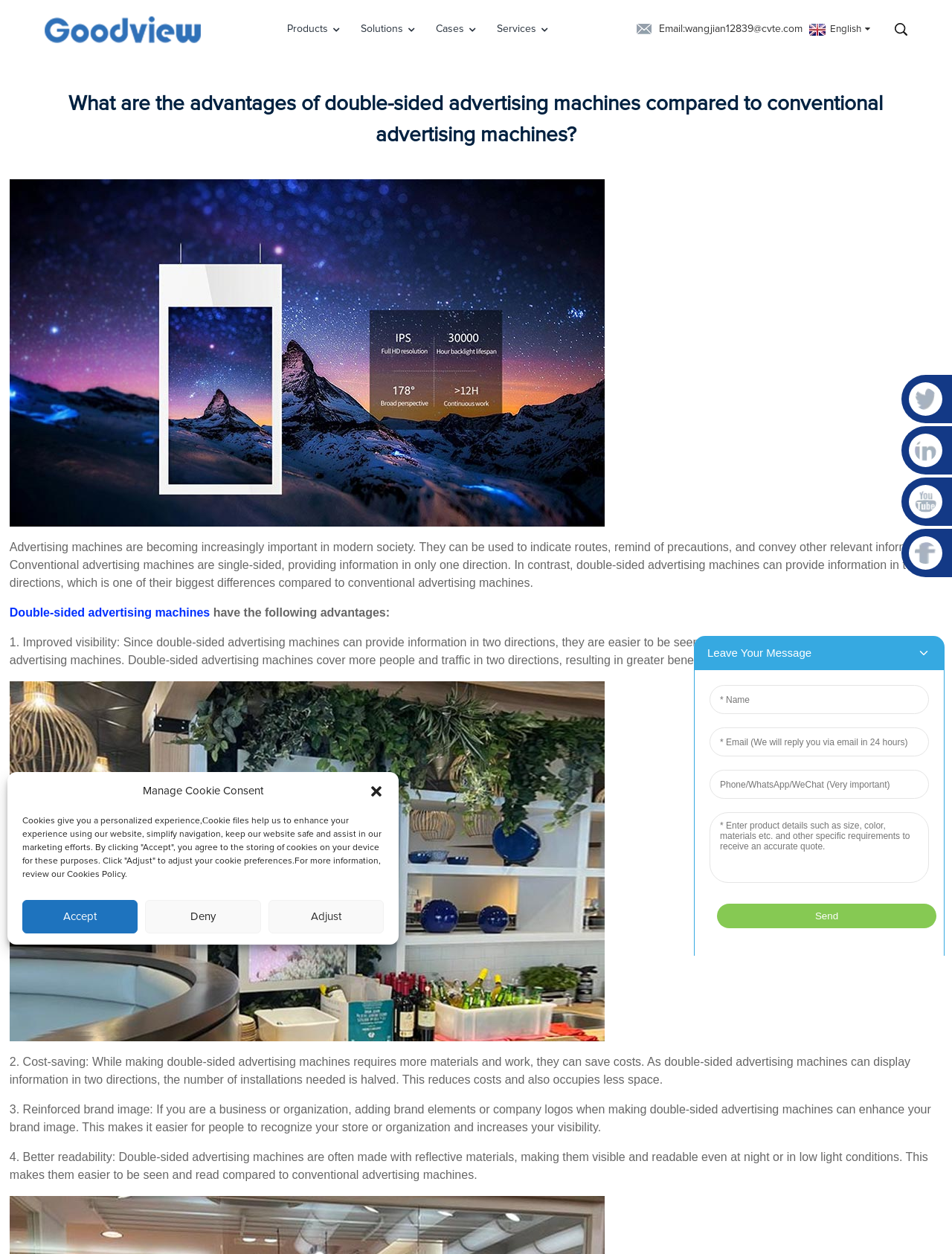Identify the primary heading of the webpage and provide its text.

What are the advantages of double-sided advertising machines compared to conventional advertising machines?